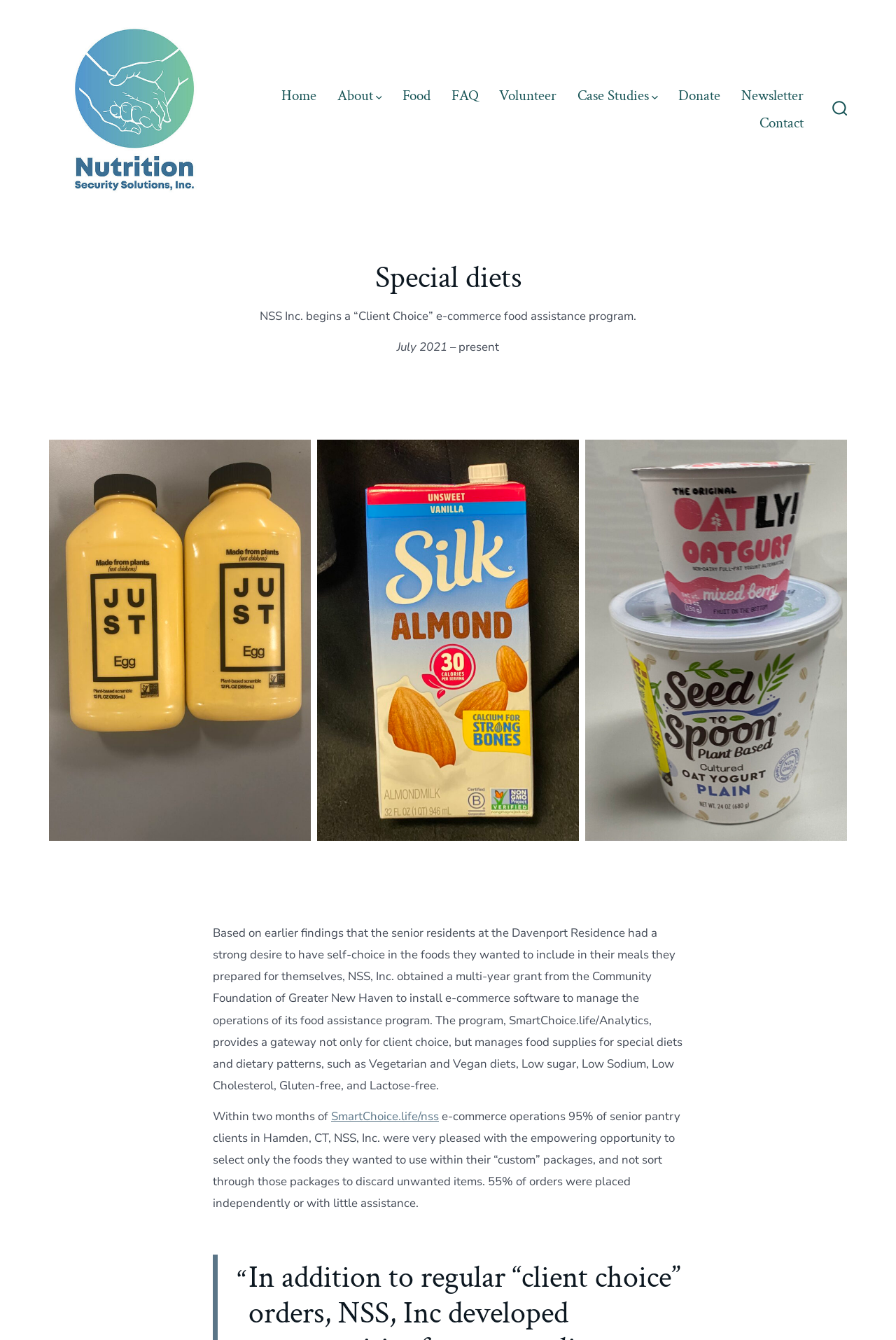Specify the bounding box coordinates of the area that needs to be clicked to achieve the following instruction: "Read more about NSS Inc.".

[0.055, 0.018, 0.245, 0.146]